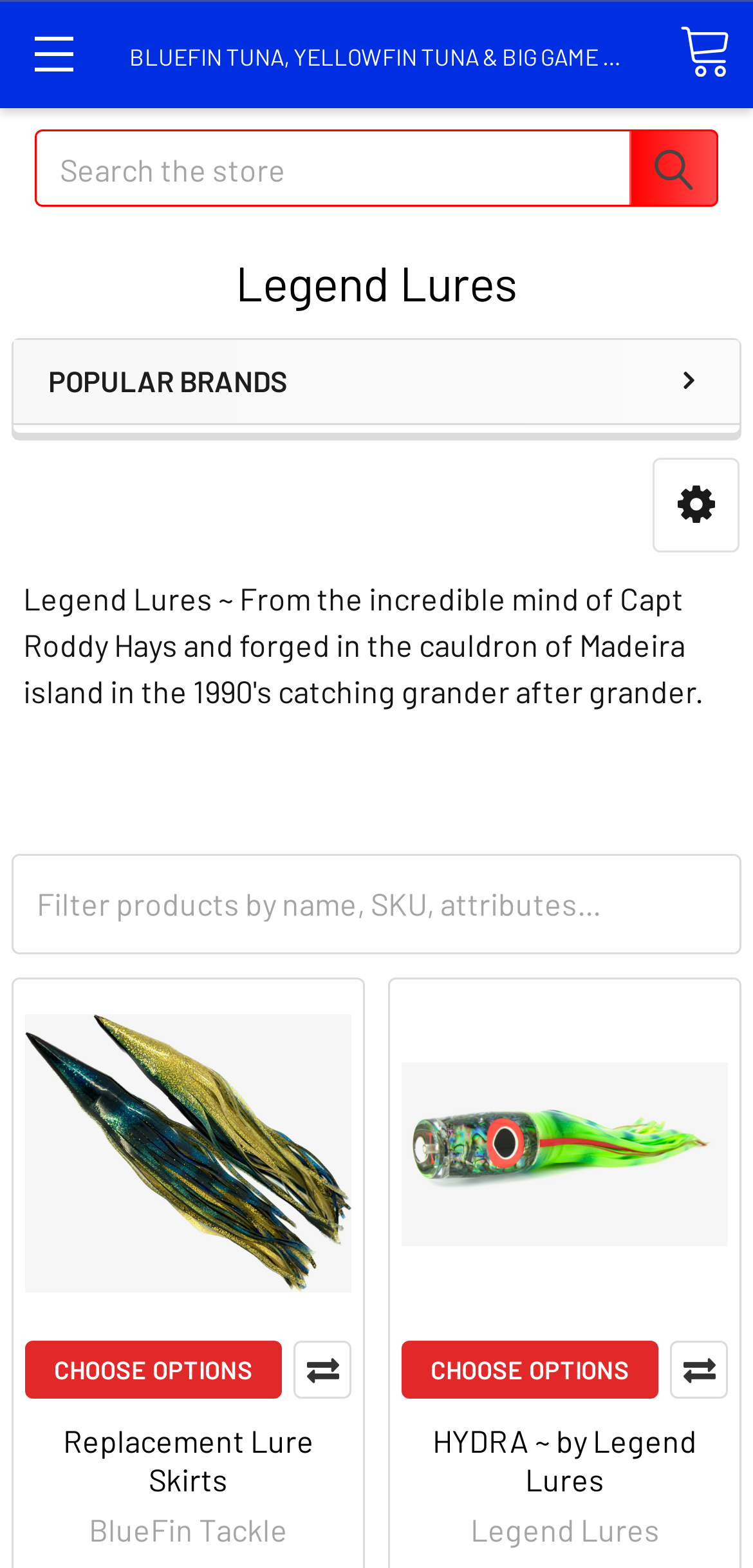Use a single word or phrase to answer the question:
What is the purpose of the search bar?

To search products